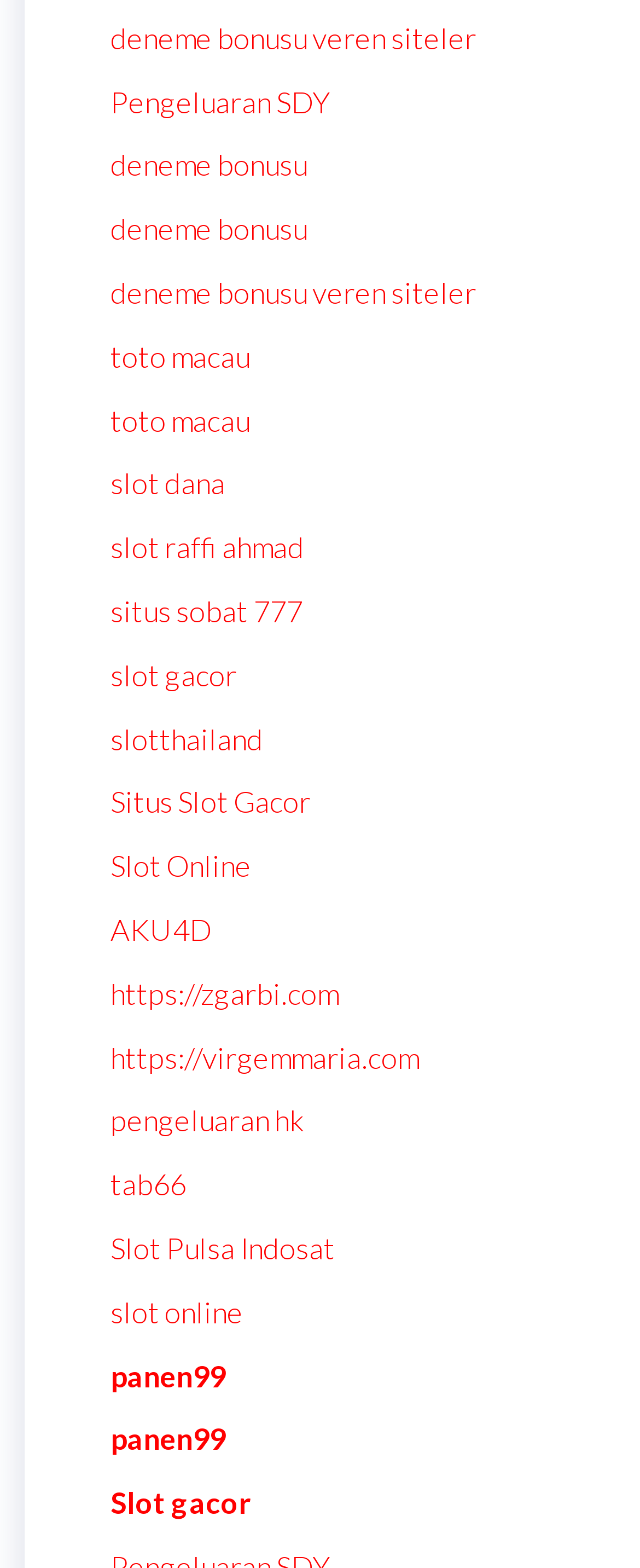From the element description slot raffi ahmad, predict the bounding box coordinates of the UI element. The coordinates must be specified in the format (top-left x, top-left y, bottom-right x, bottom-right y) and should be within the 0 to 1 range.

[0.172, 0.337, 0.475, 0.36]